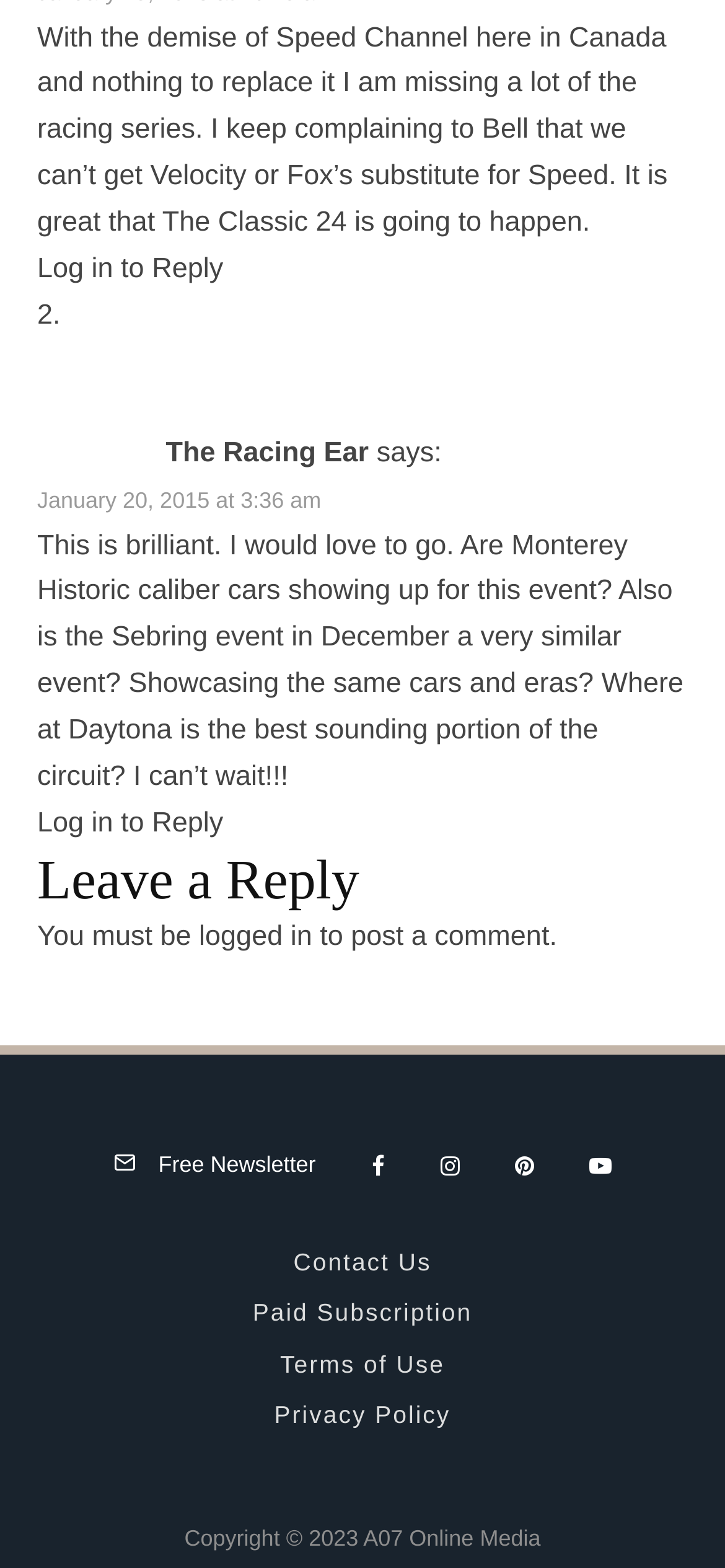Find the bounding box coordinates of the area to click in order to follow the instruction: "View the author's profile".

[0.229, 0.278, 0.509, 0.299]